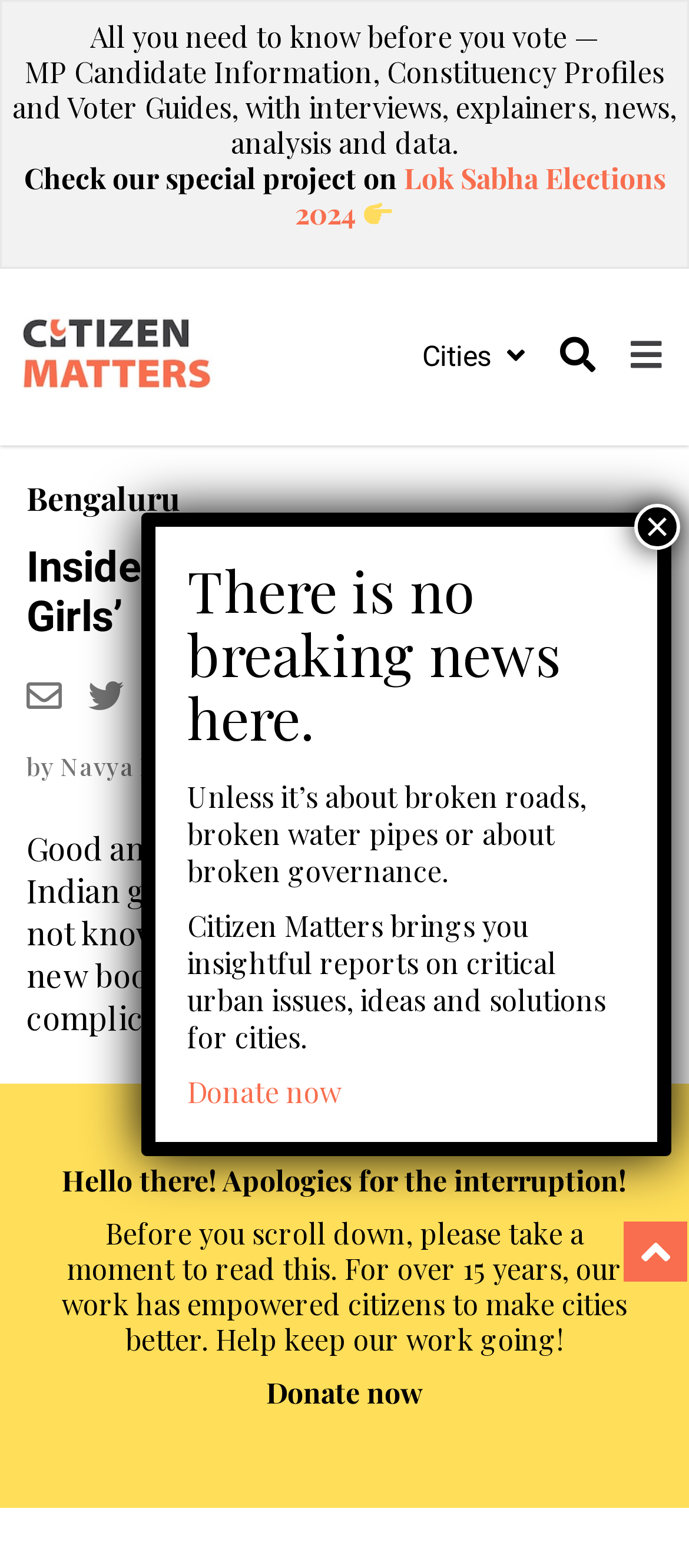Please extract and provide the main headline of the webpage.

Inside the world of ‘Good Indian Girls’